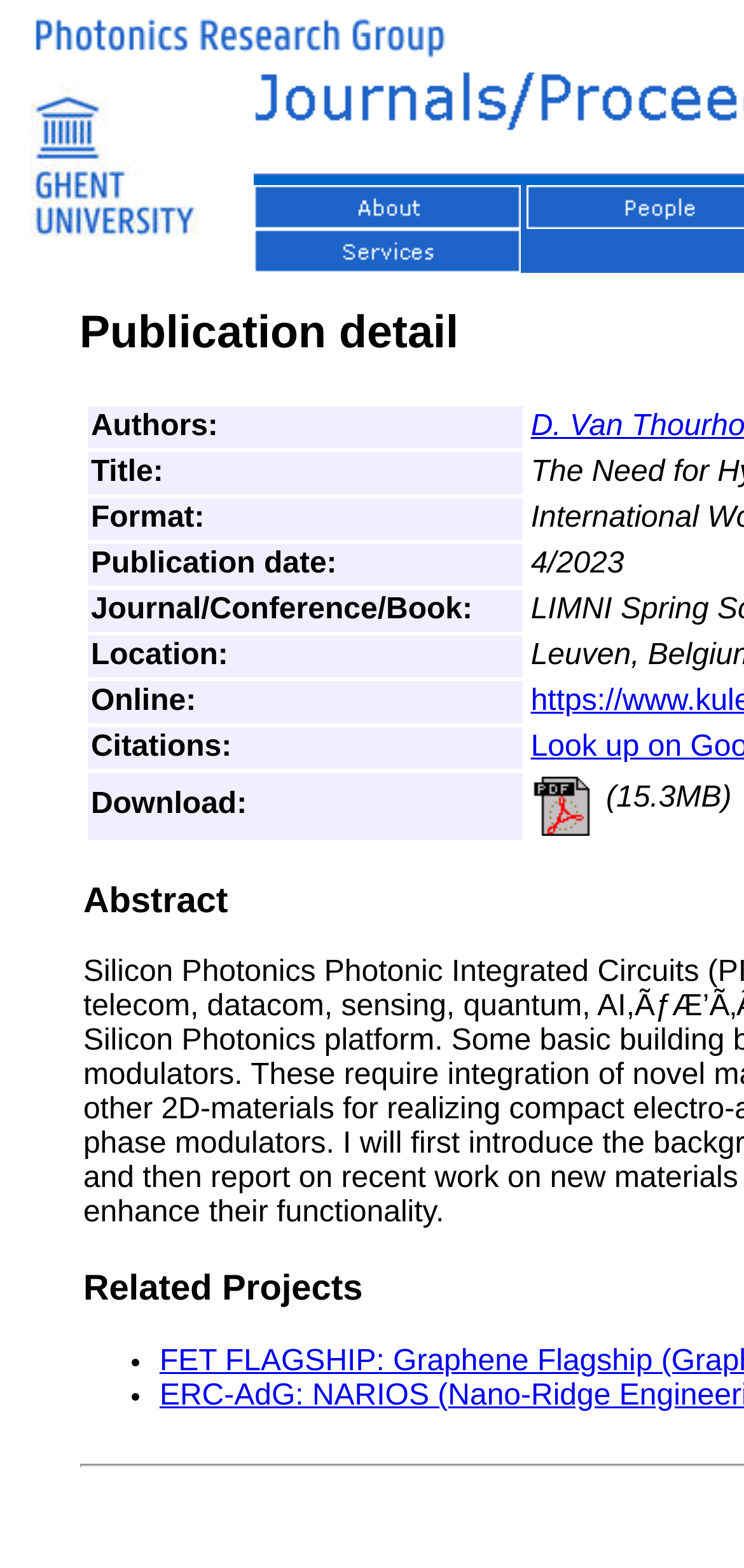What is the size of the downloadable publication?
Analyze the screenshot and provide a detailed answer to the question.

The size of the downloadable publication can be found in the link 'Download this Publication (15.3MB)' at the bottom of the webpage.